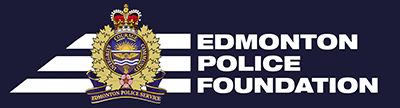What is the shape of the emblem in the crest?
Please ensure your answer is as detailed and informative as possible.

The caption describes the emblem in the crest as stylized, which suggests that it is a non-traditional or modified shape, rather than a standard or common shape.